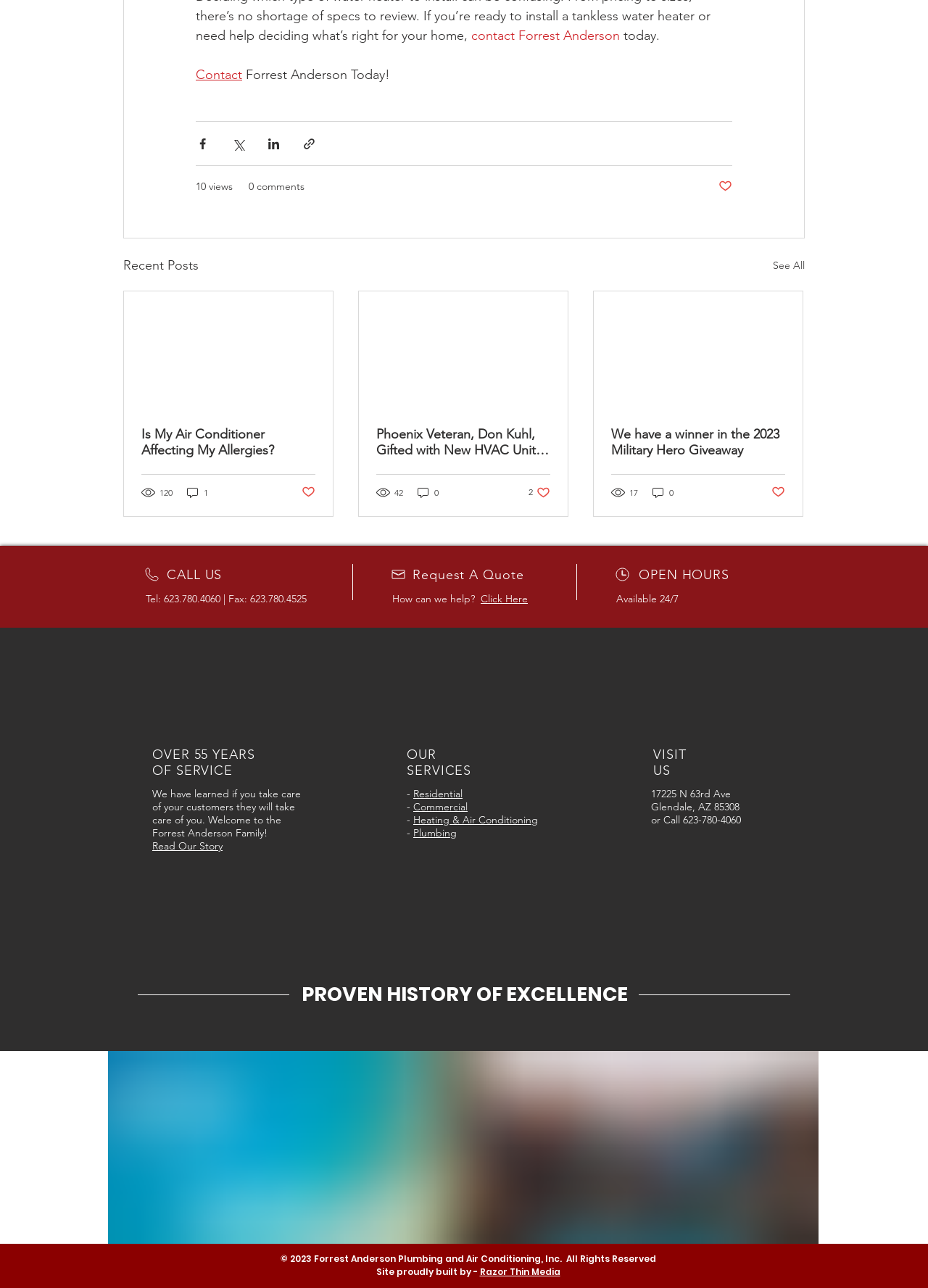Extract the bounding box coordinates for the HTML element that matches this description: "919.782.0452". The coordinates should be four float numbers between 0 and 1, i.e., [left, top, right, bottom].

None